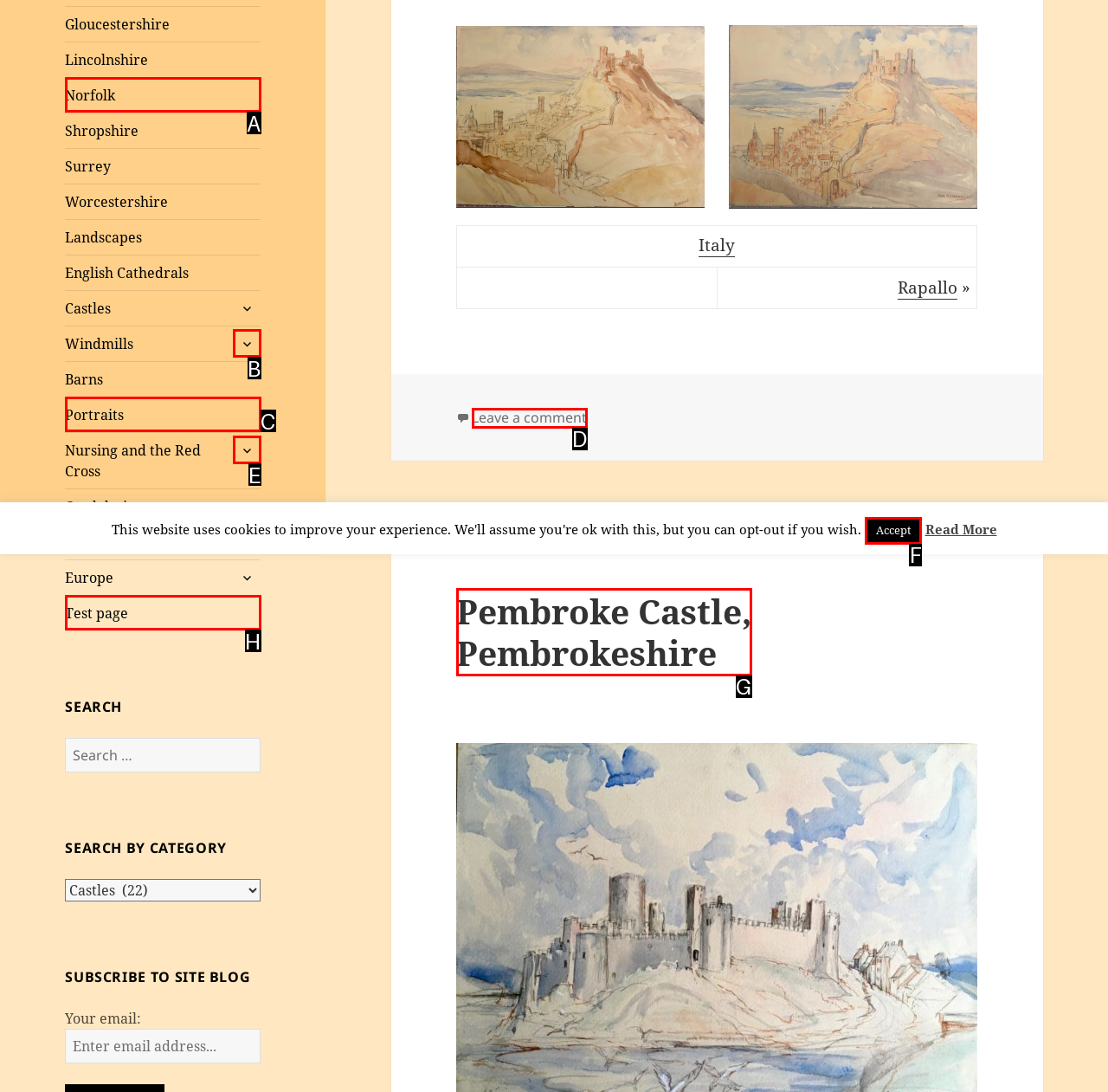From the description: Test page, identify the option that best matches and reply with the letter of that option directly.

H